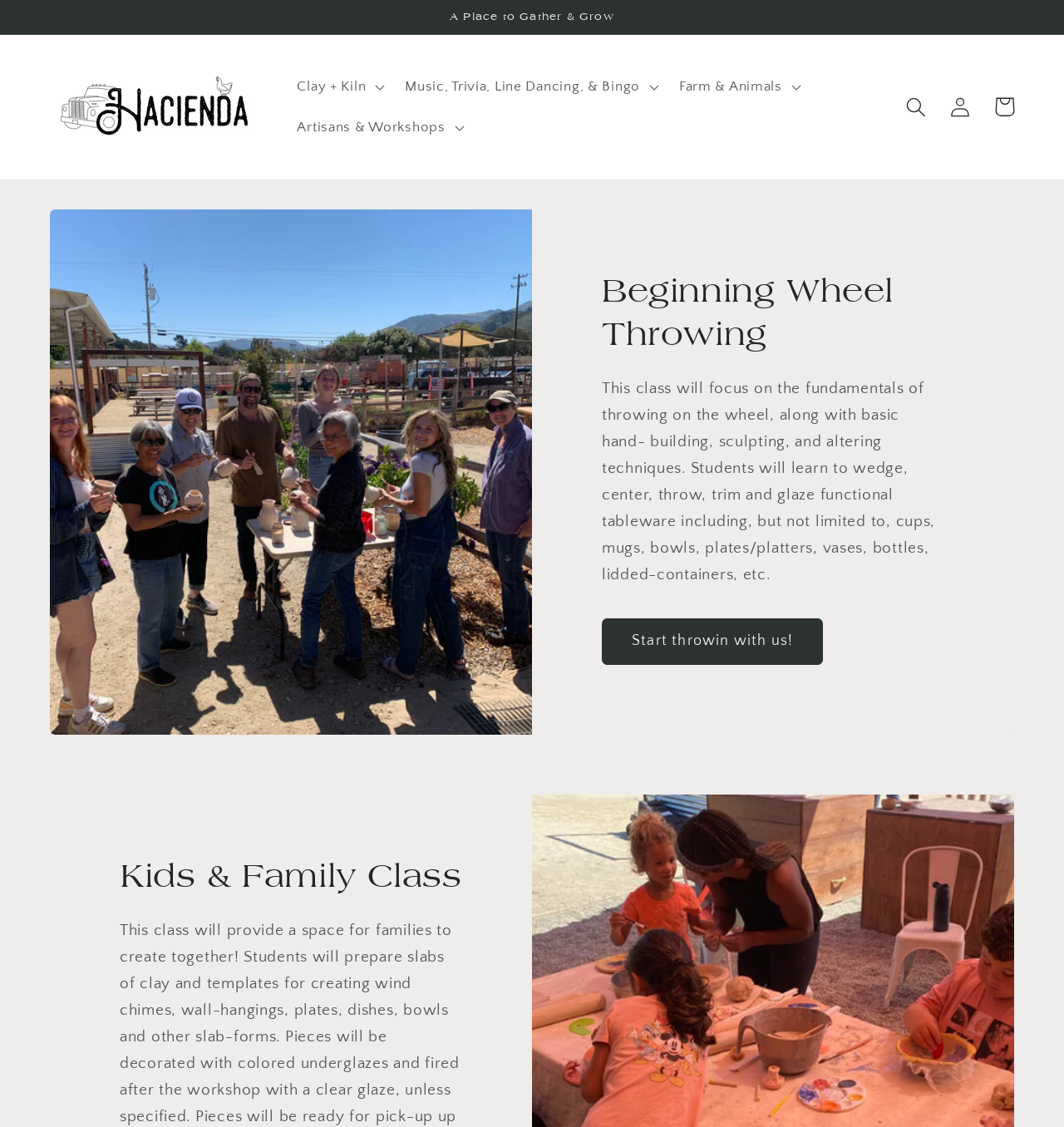Please provide the bounding box coordinates for the UI element as described: "Farm & Animals". The coordinates must be four floats between 0 and 1, represented as [left, top, right, bottom].

[0.627, 0.058, 0.76, 0.095]